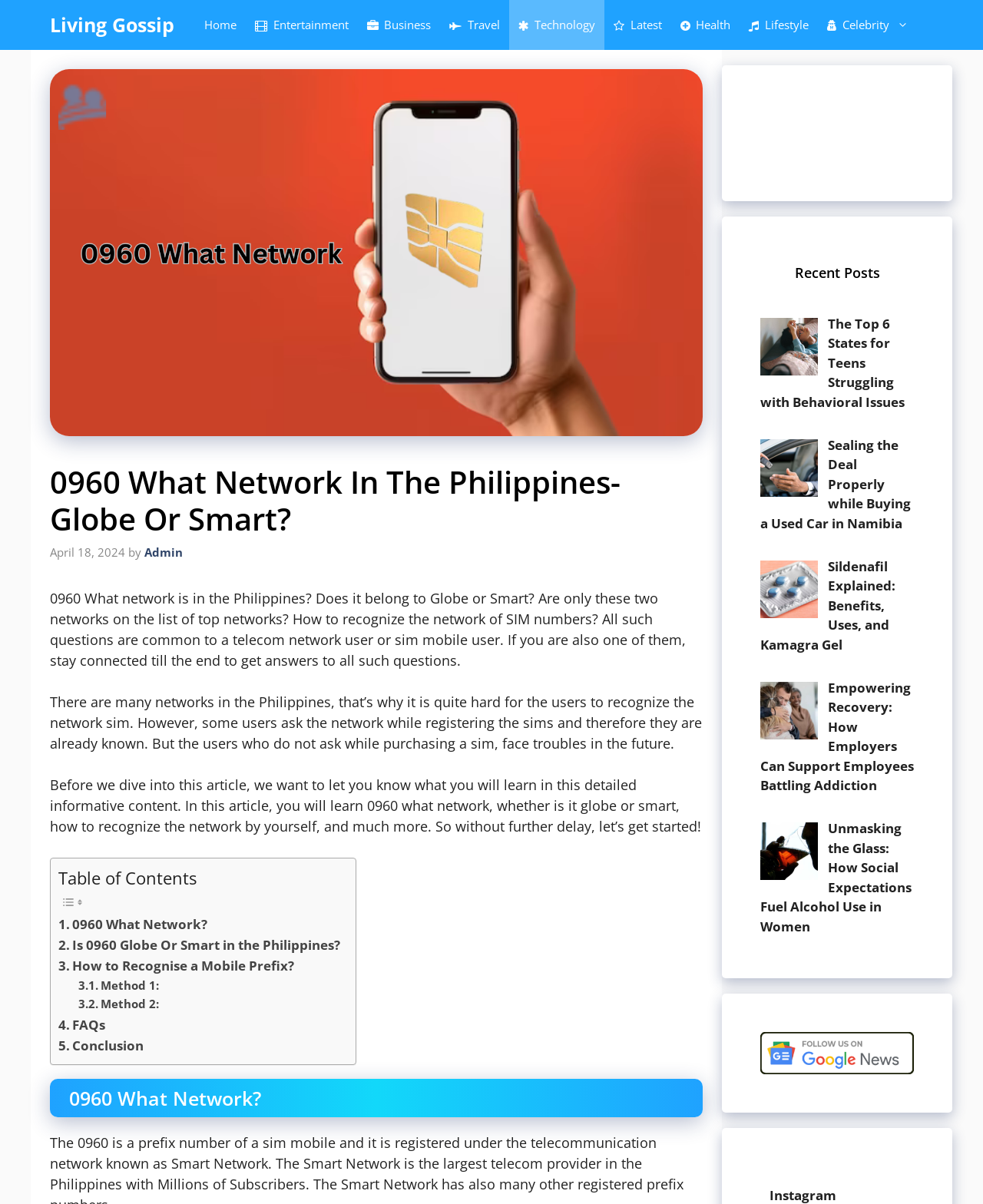Locate the heading on the webpage and return its text.

0960 What Network In The Philippines-Globe Or Smart?